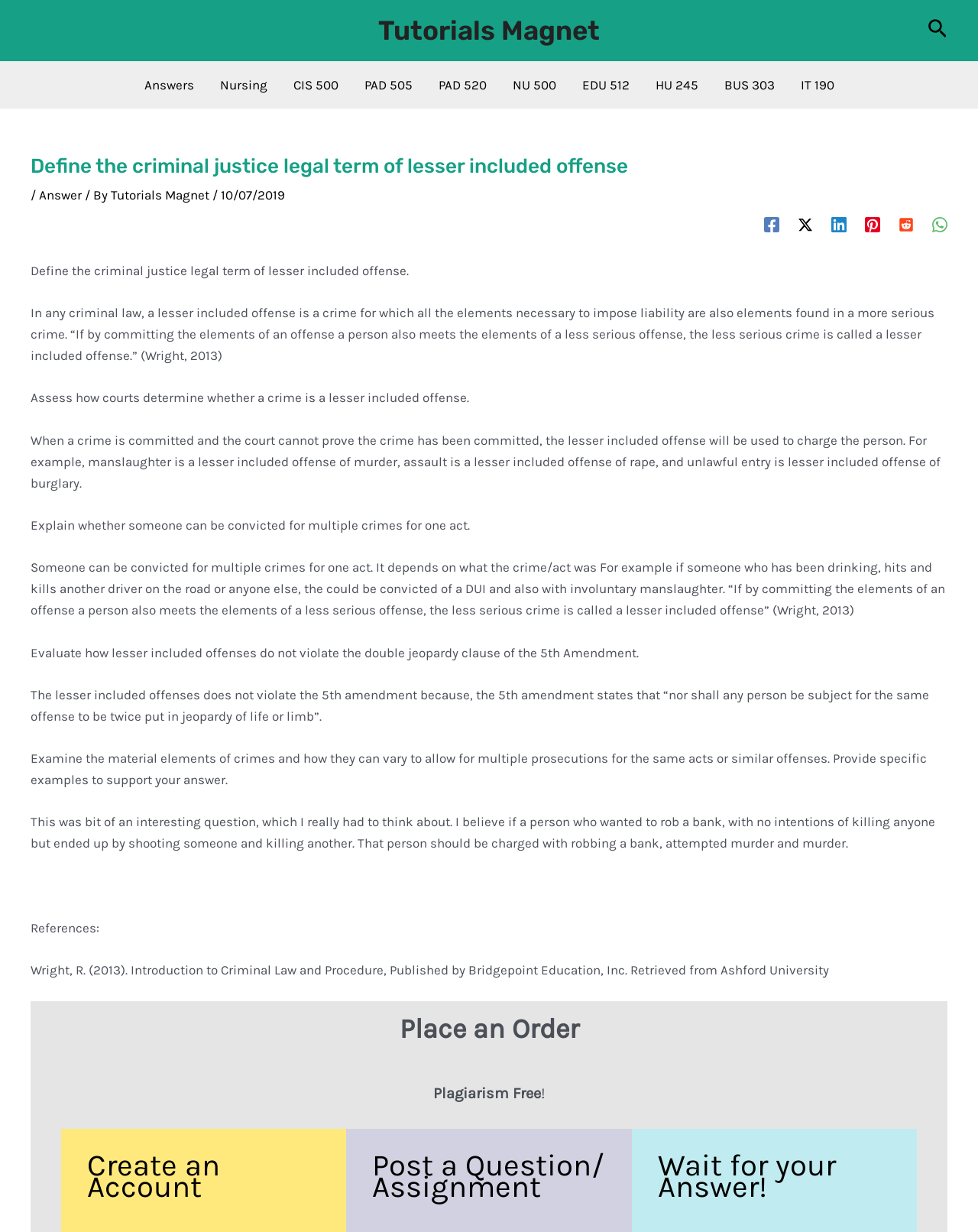Provide an in-depth caption for the contents of the webpage.

This webpage is about defining and explaining the criminal justice legal term of lesser included offense. At the top, there is a navigation bar with links to various categories such as Answers, Nursing, CIS 500, and more. Below the navigation bar, there is a header section with a title "Define the criminal justice legal term of lesser included offense" and a link to "Answer" and "Tutorials Magnet". 

On the left side, there is a social media section with links to Facebook, Twitter, Linkedin, Pinterest, Reddit, and WhatsApp, each accompanied by an icon. 

The main content of the webpage is divided into several sections. The first section explains what a lesser included offense is, citing a source from Wright (2013). The following sections assess how courts determine whether a crime is a lesser included offense, explain whether someone can be convicted for multiple crimes for one act, evaluate how lesser included offenses do not violate the double jeopardy clause of the 5th Amendment, and examine the material elements of crimes and how they can vary to allow for multiple prosecutions for the same acts or similar offenses. Each section provides detailed explanations and examples to support the answers.

At the bottom of the webpage, there is a reference section citing the source used in the explanations. Additionally, there are several call-to-action buttons and links, including "Place an Order", "Create an Account", "Post a Question/Assignment", and "Wait for your Answer!".